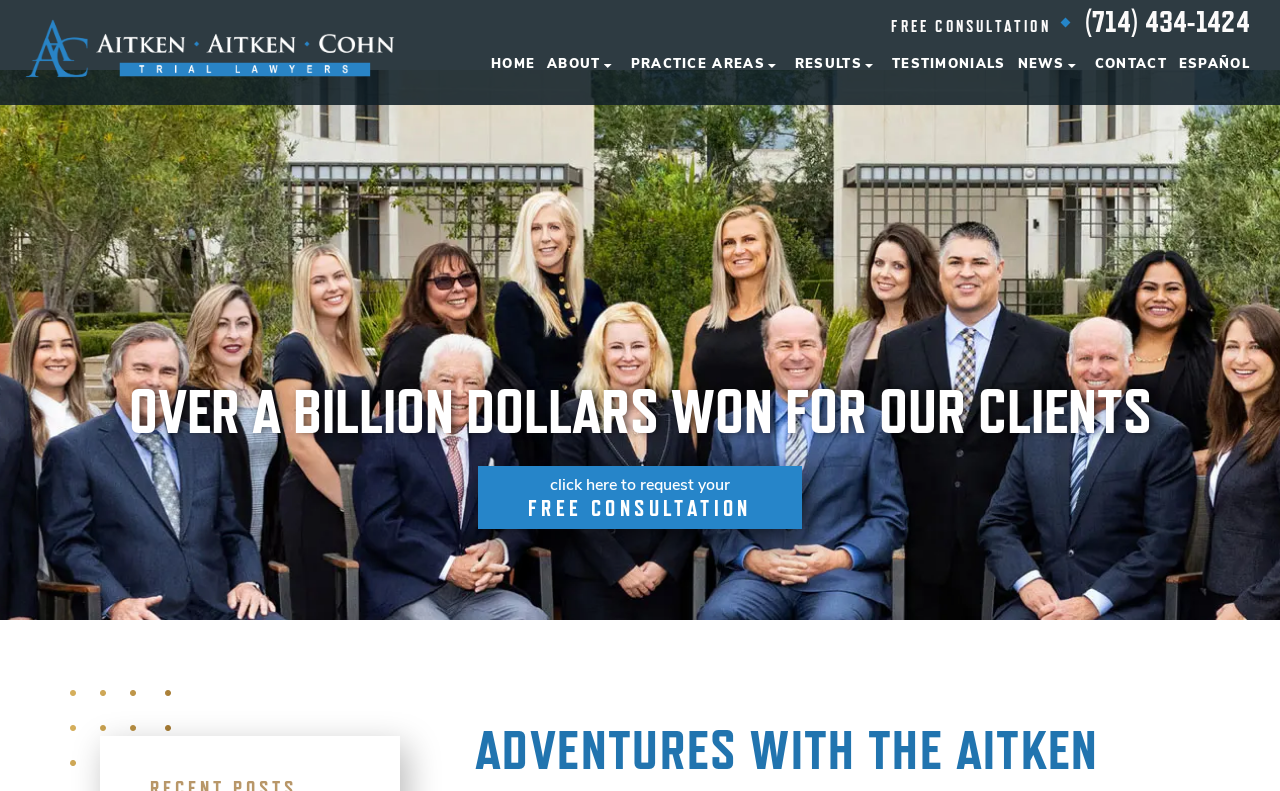How many practice areas are listed on the webpage?
Look at the image and answer with only one word or phrase.

9